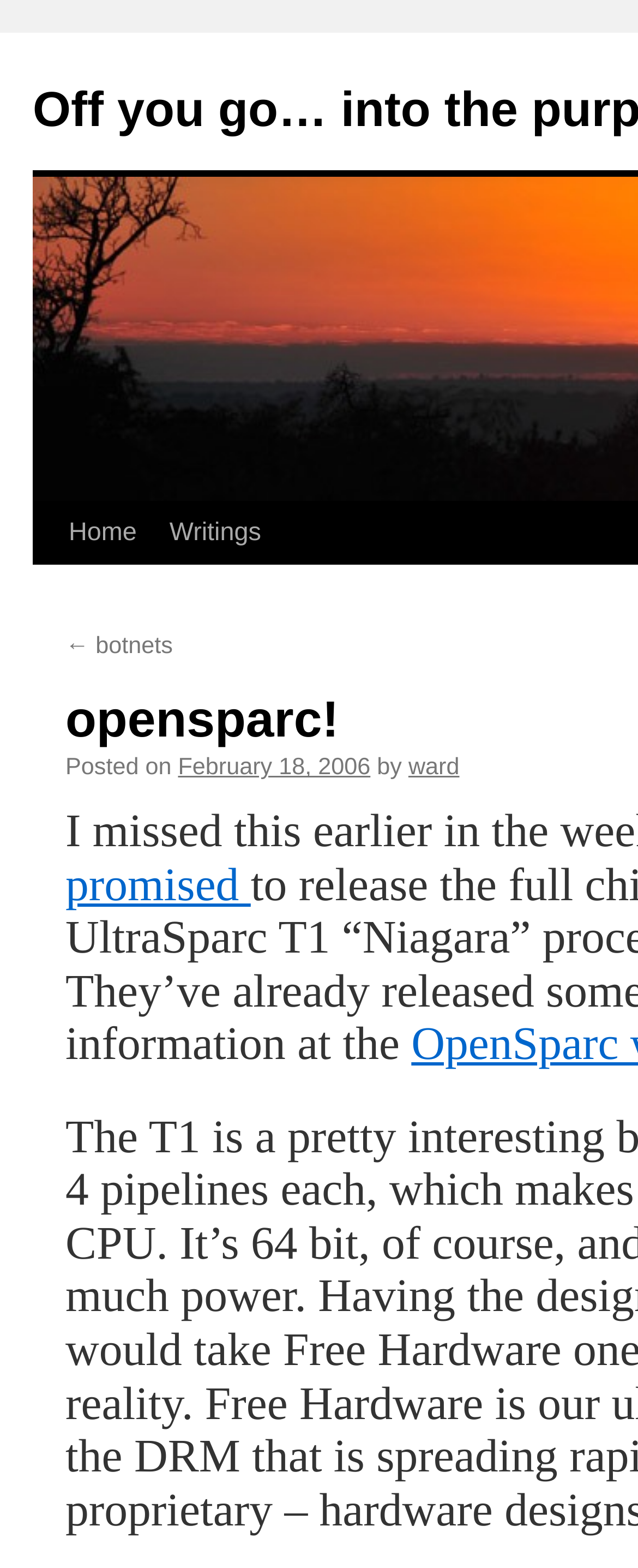What is the name of the author?
Based on the image, give a one-word or short phrase answer.

ward